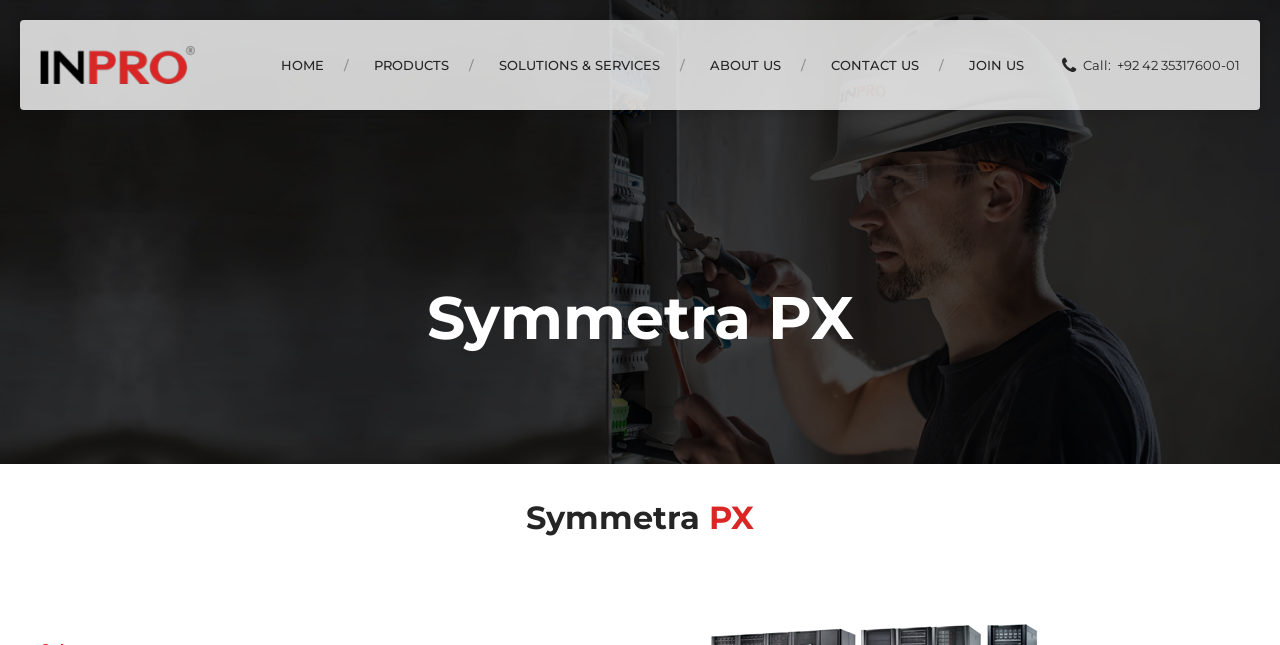Predict the bounding box coordinates of the area that should be clicked to accomplish the following instruction: "Explore 'ABOUT US' section". The bounding box coordinates should consist of four float numbers between 0 and 1, i.e., [left, top, right, bottom].

[0.555, 0.031, 0.61, 0.171]